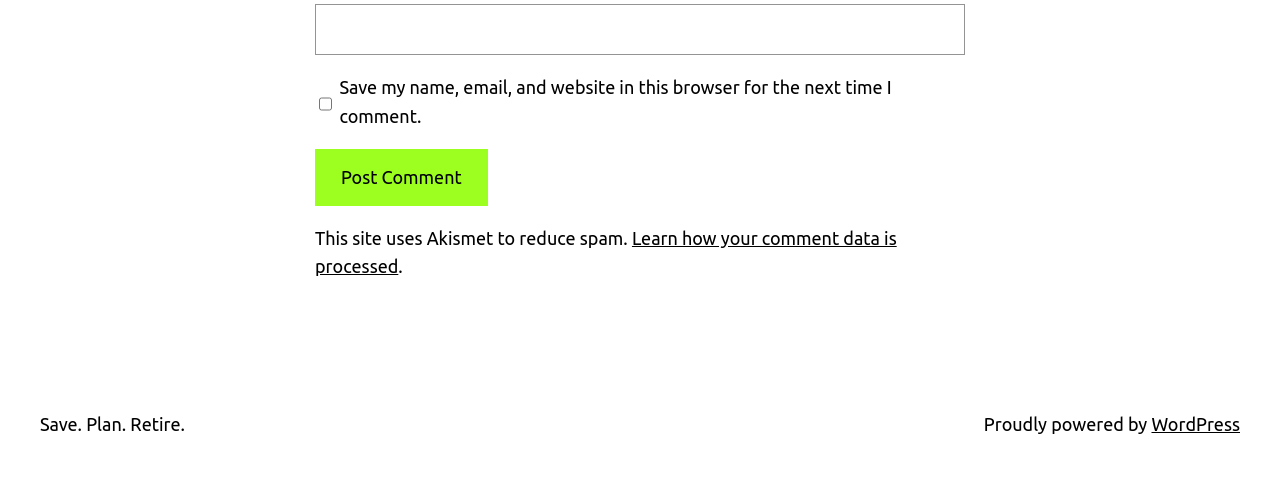Locate and provide the bounding box coordinates for the HTML element that matches this description: "Save. Plan. Retire.".

[0.031, 0.857, 0.144, 0.899]